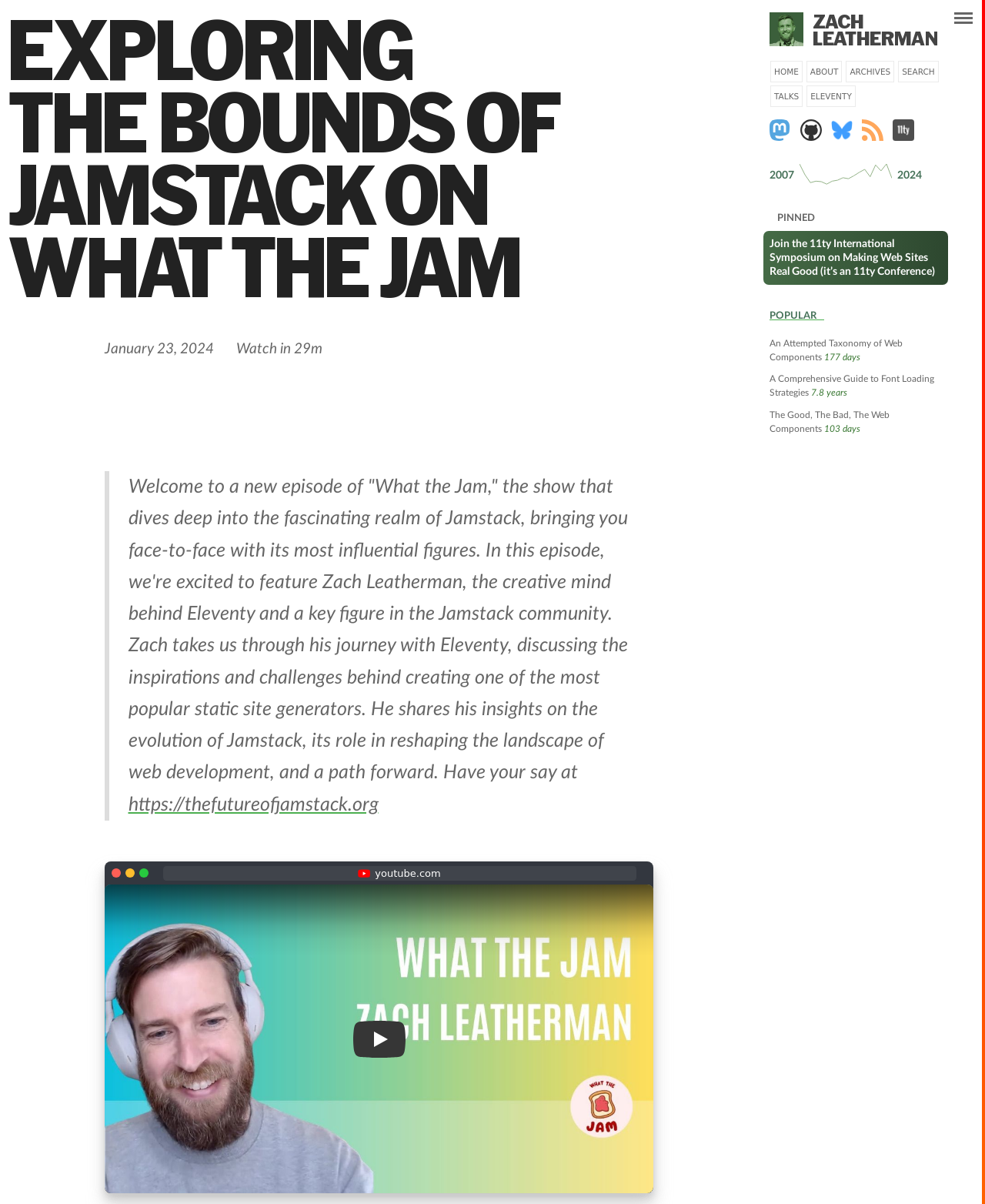Identify the title of the webpage and provide its text content.

EXPLORING THE BOUNDS OF JAMSTACK ON WHAT THE JAM